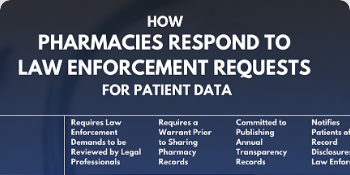What is necessary to protect patient confidentiality?
Utilize the image to construct a detailed and well-explained answer.

The infographic highlights that pharmacies require a warrant prior to sharing pharmacy records, which emphasizes the necessity of warrants to protect patient confidentiality. This means that law enforcement must obtain a warrant before pharmacies can disclose patient information.